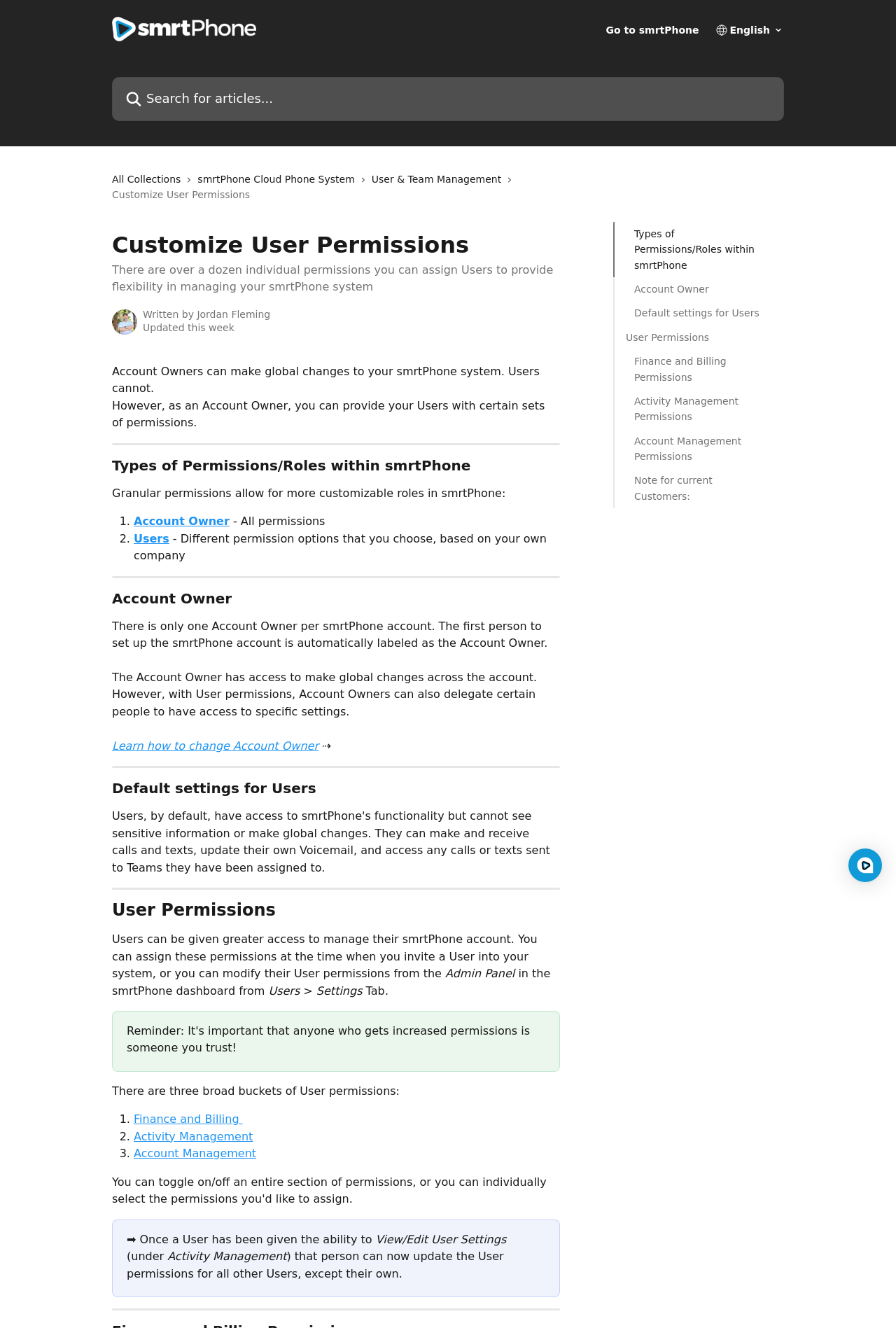Locate and provide the bounding box coordinates for the HTML element that matches this description: "User Permissions".

[0.698, 0.248, 0.862, 0.26]